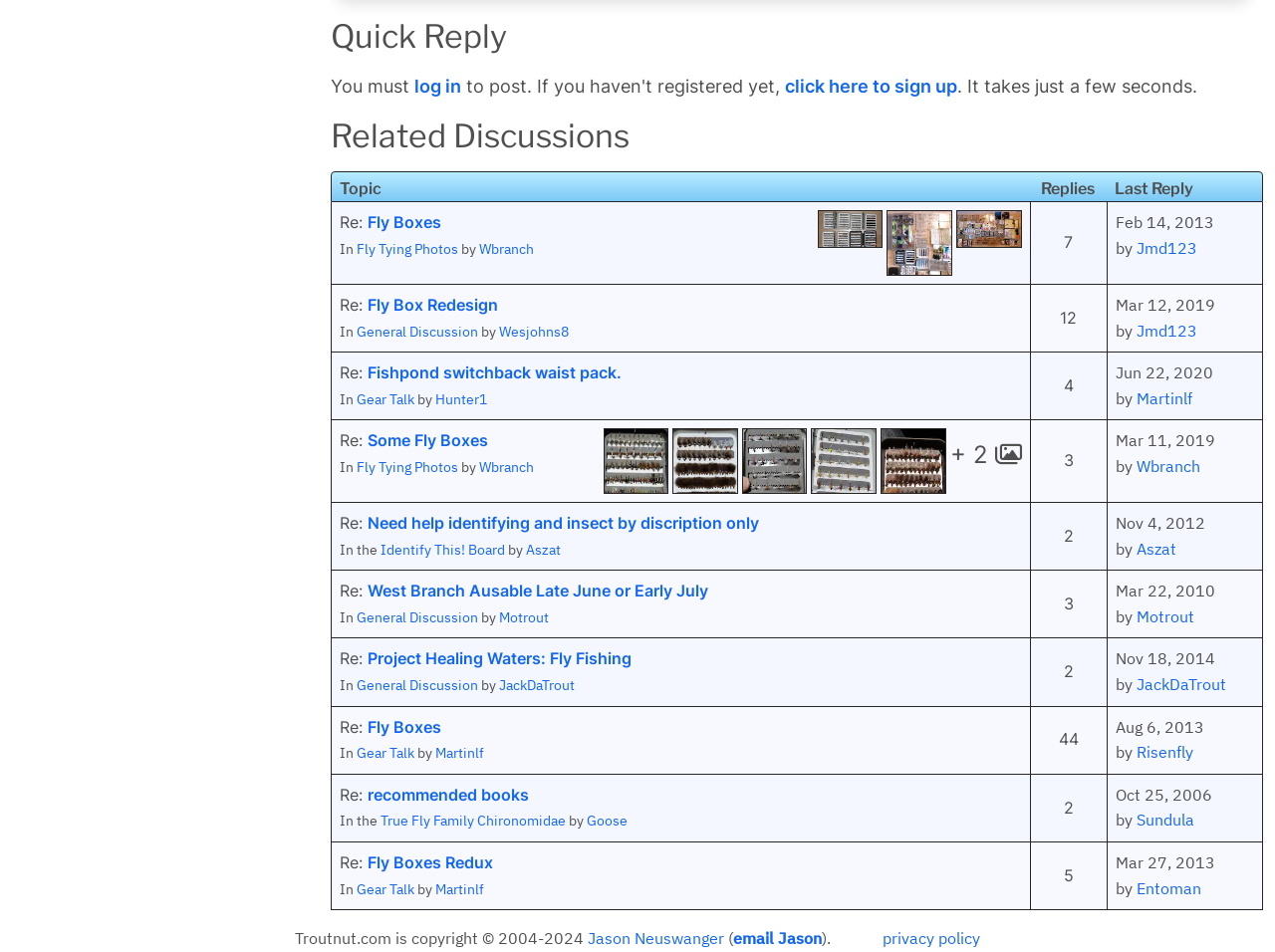Please provide the bounding box coordinates in the format (top-left x, top-left y, bottom-right x, bottom-right y). Remember, all values are floating point numbers between 0 and 1. What is the bounding box coordinate of the region described as: Project Healing Waters: Fly Fishing

[0.288, 0.681, 0.495, 0.702]